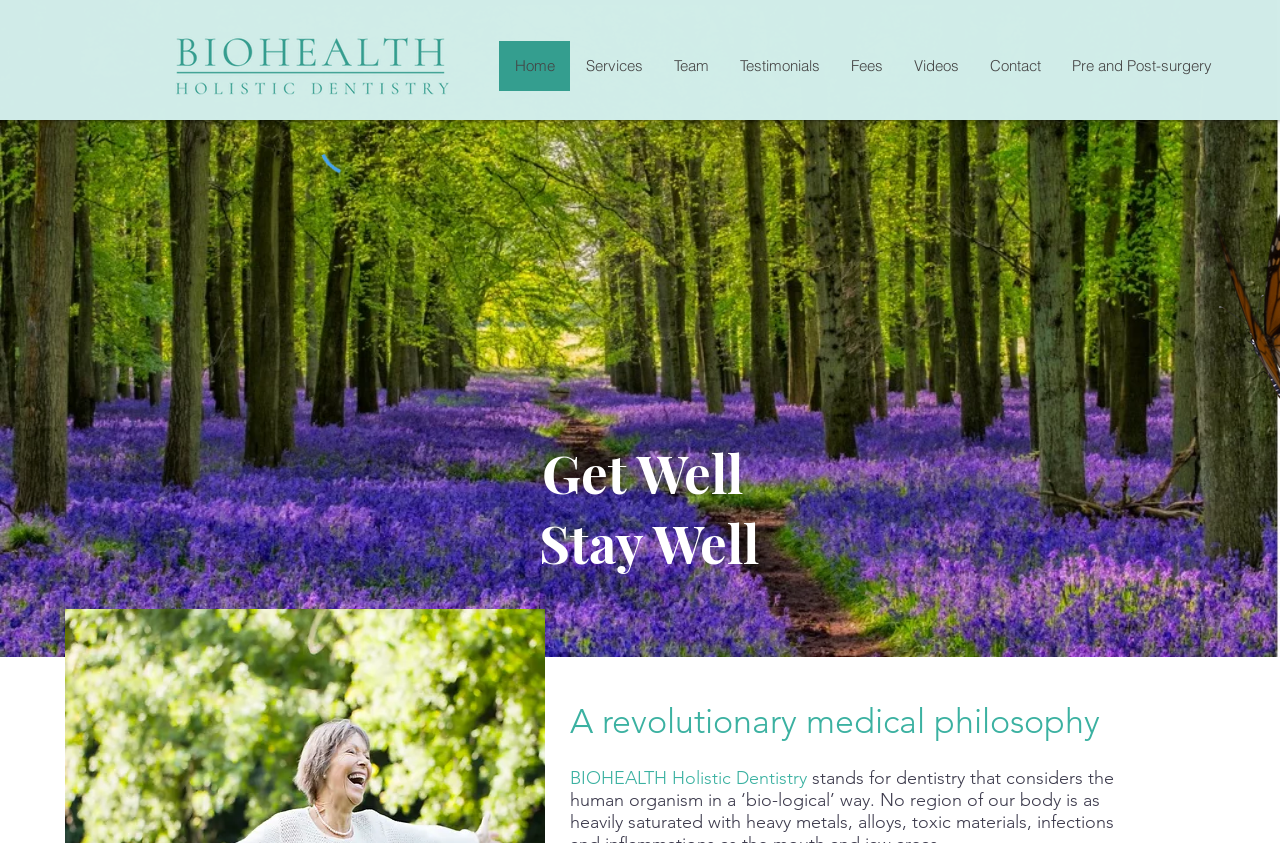Given the element description, predict the bounding box coordinates in the format (top-left x, top-left y, bottom-right x, bottom-right y), using floating point numbers between 0 and 1: Pre and Post-surgery

[0.825, 0.049, 0.958, 0.108]